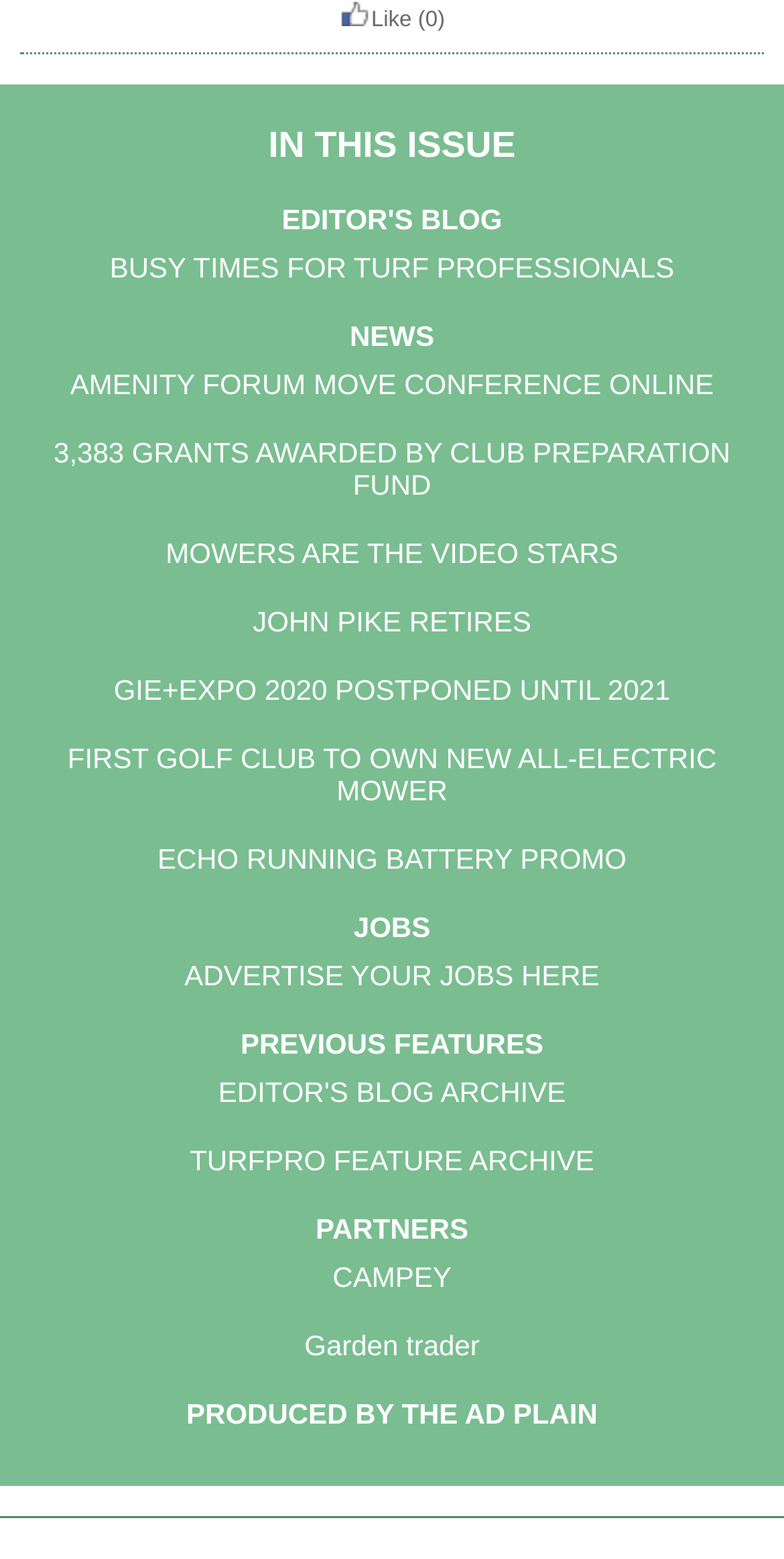Determine the bounding box coordinates of the section I need to click to execute the following instruction: "Click on 'EDITOR'S BLOG'". Provide the coordinates as four float numbers between 0 and 1, i.e., [left, top, right, bottom].

[0.026, 0.13, 0.974, 0.182]